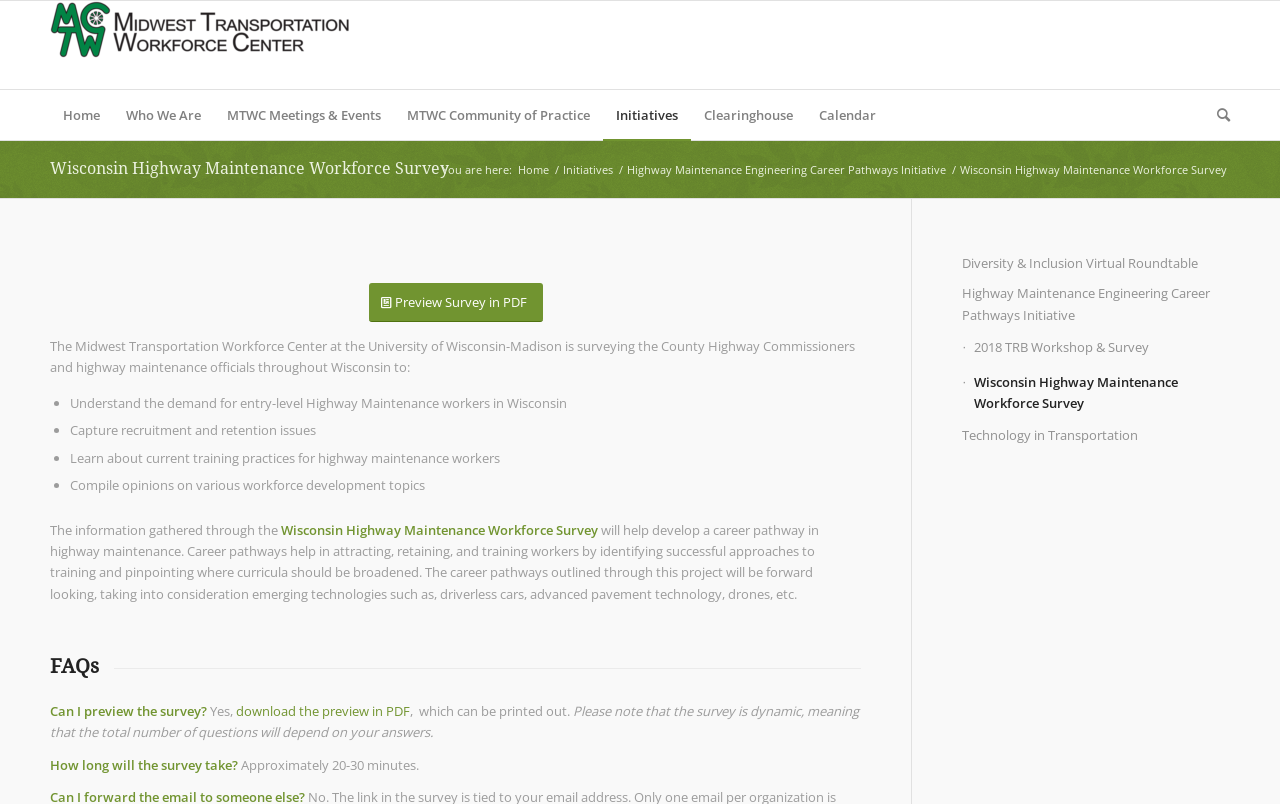Determine the bounding box coordinates for the region that must be clicked to execute the following instruction: "Learn more about the 'Highway Maintenance Engineering Career Pathways Initiative'".

[0.488, 0.202, 0.741, 0.221]